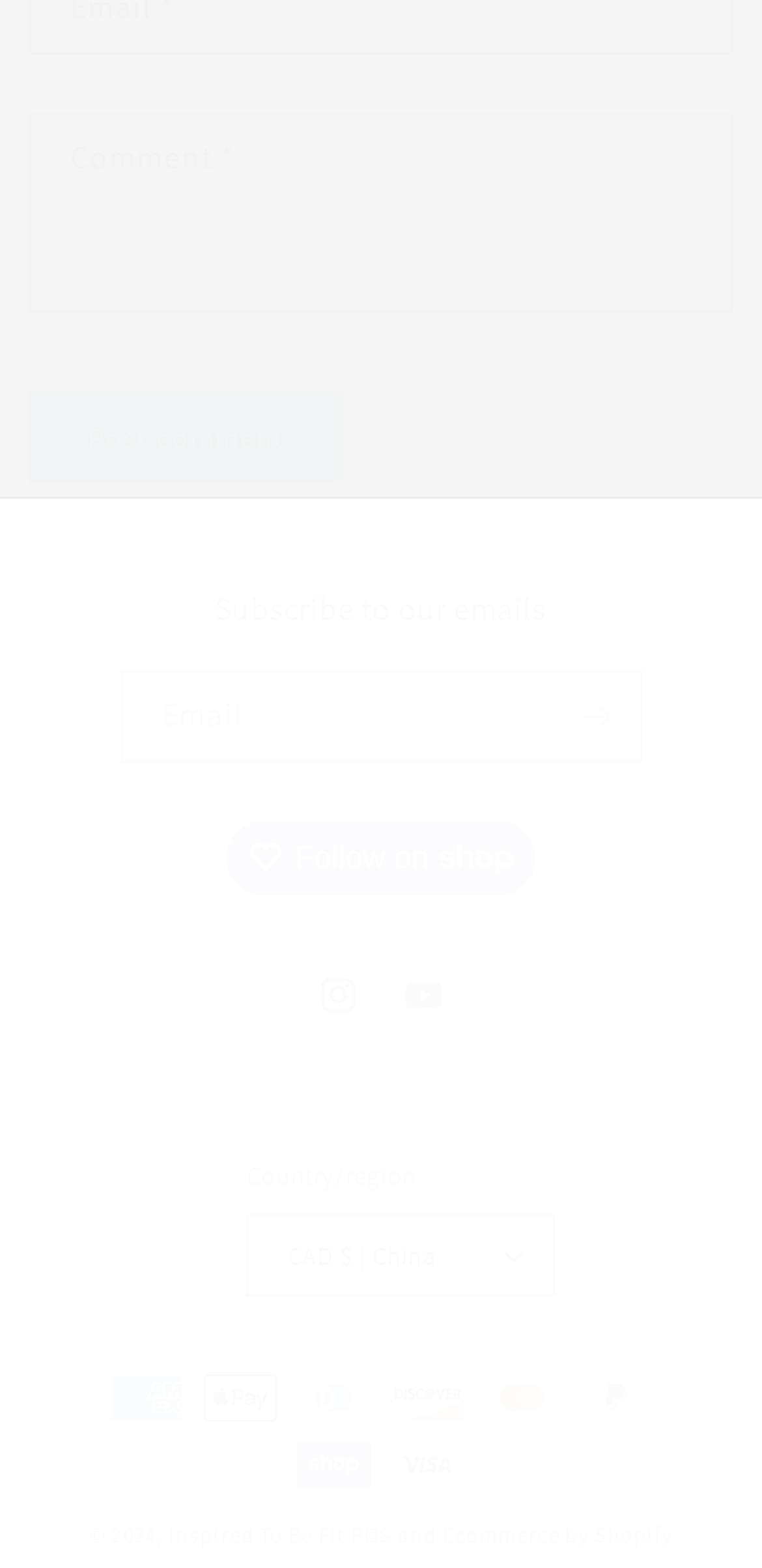How many social media links are provided?
Please provide a comprehensive and detailed answer to the question.

The webpage provides two social media links, namely 'Instagram' and 'YouTube', which can be used to access the website's social media profiles.